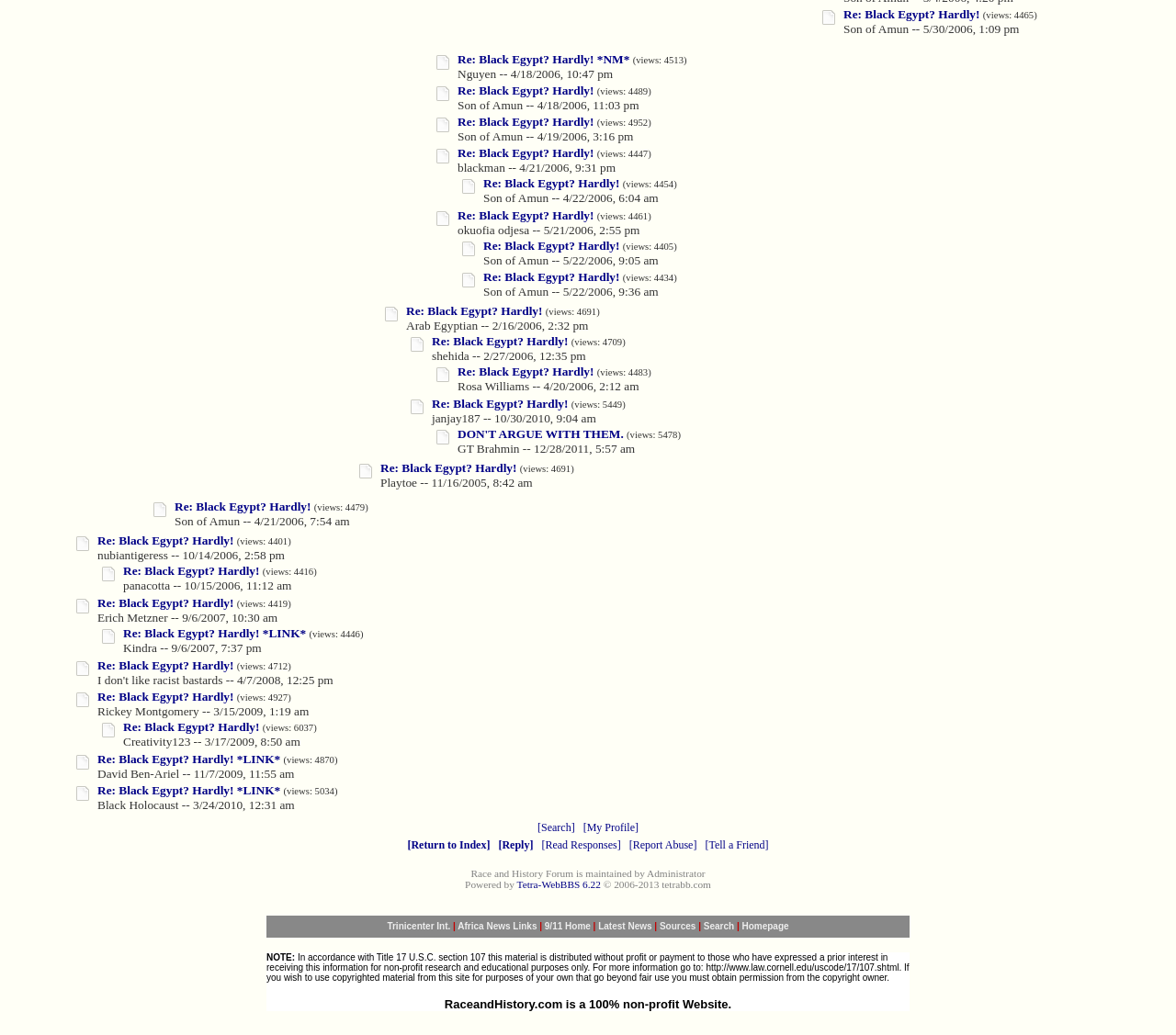How many posts are there in the discussion?
Answer the question with just one word or phrase using the image.

Multiple